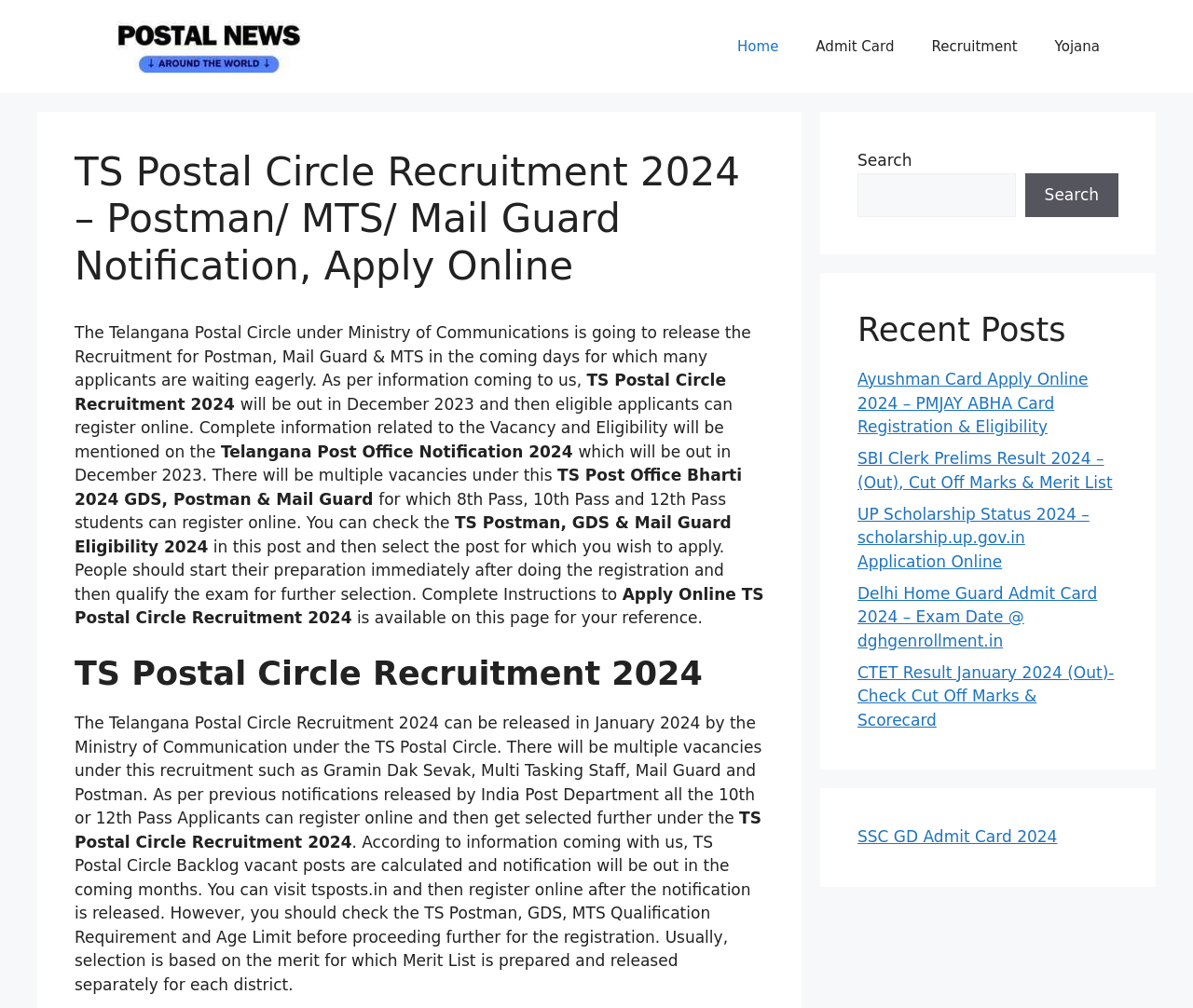Please specify the bounding box coordinates of the clickable region to carry out the following instruction: "Visit the 'Recruitment' page". The coordinates should be four float numbers between 0 and 1, in the format [left, top, right, bottom].

[0.765, 0.018, 0.868, 0.074]